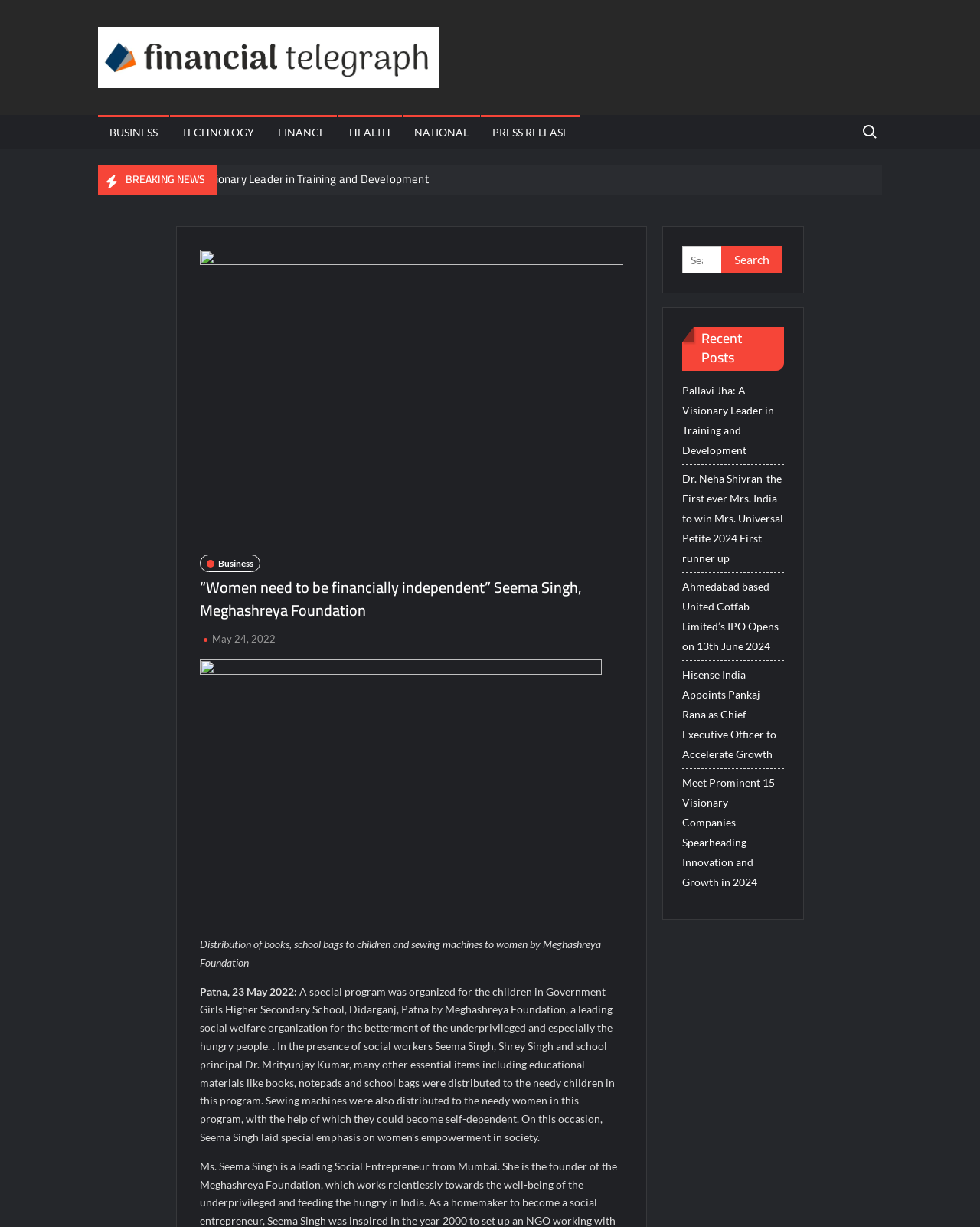Determine the bounding box coordinates for the clickable element to execute this instruction: "Read about Pallavi Jha". Provide the coordinates as four float numbers between 0 and 1, i.e., [left, top, right, bottom].

[0.101, 0.14, 0.134, 0.151]